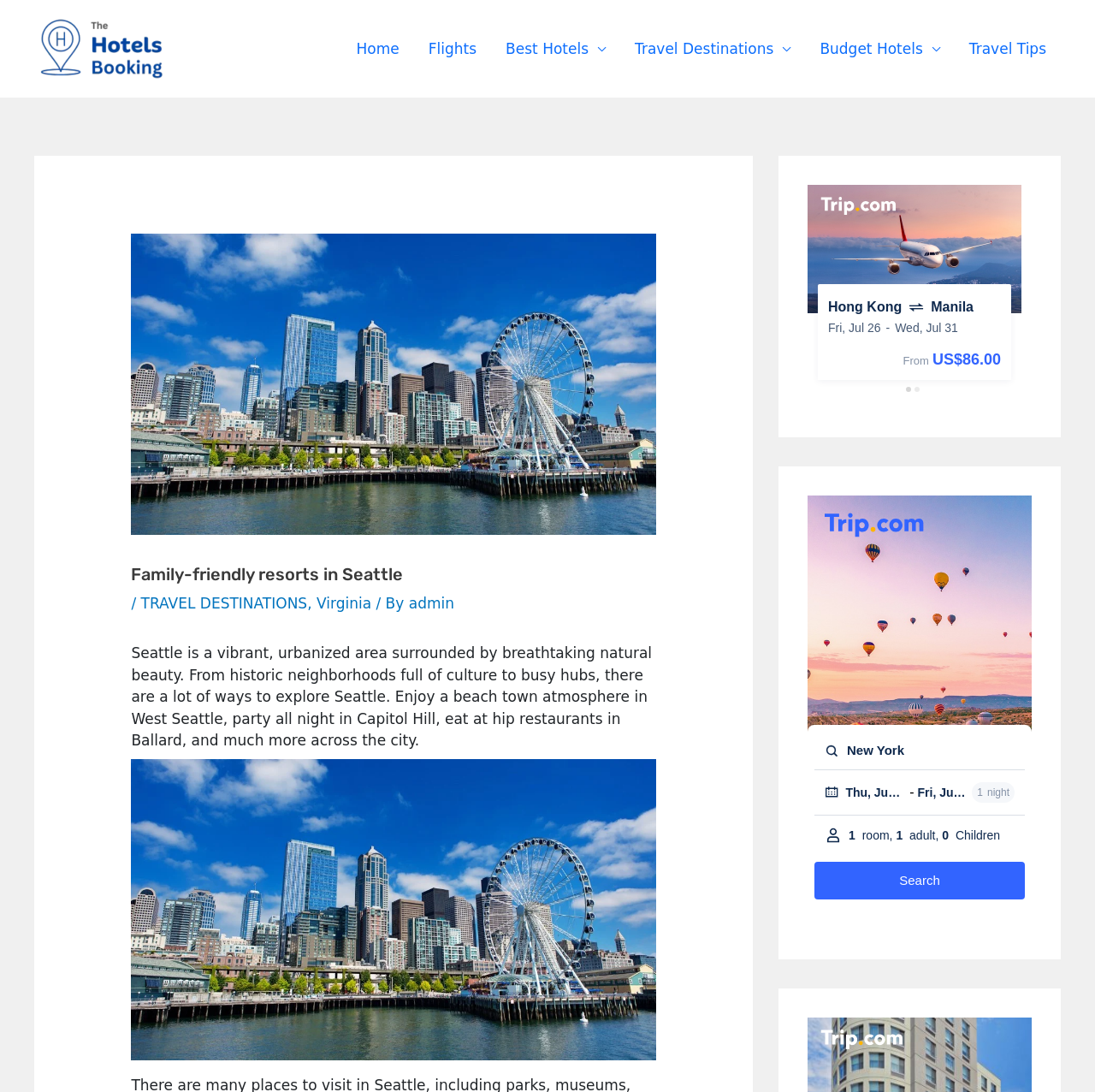Please identify the bounding box coordinates for the region that you need to click to follow this instruction: "Click the 'Best Hotels' link".

[0.449, 0.017, 0.566, 0.072]